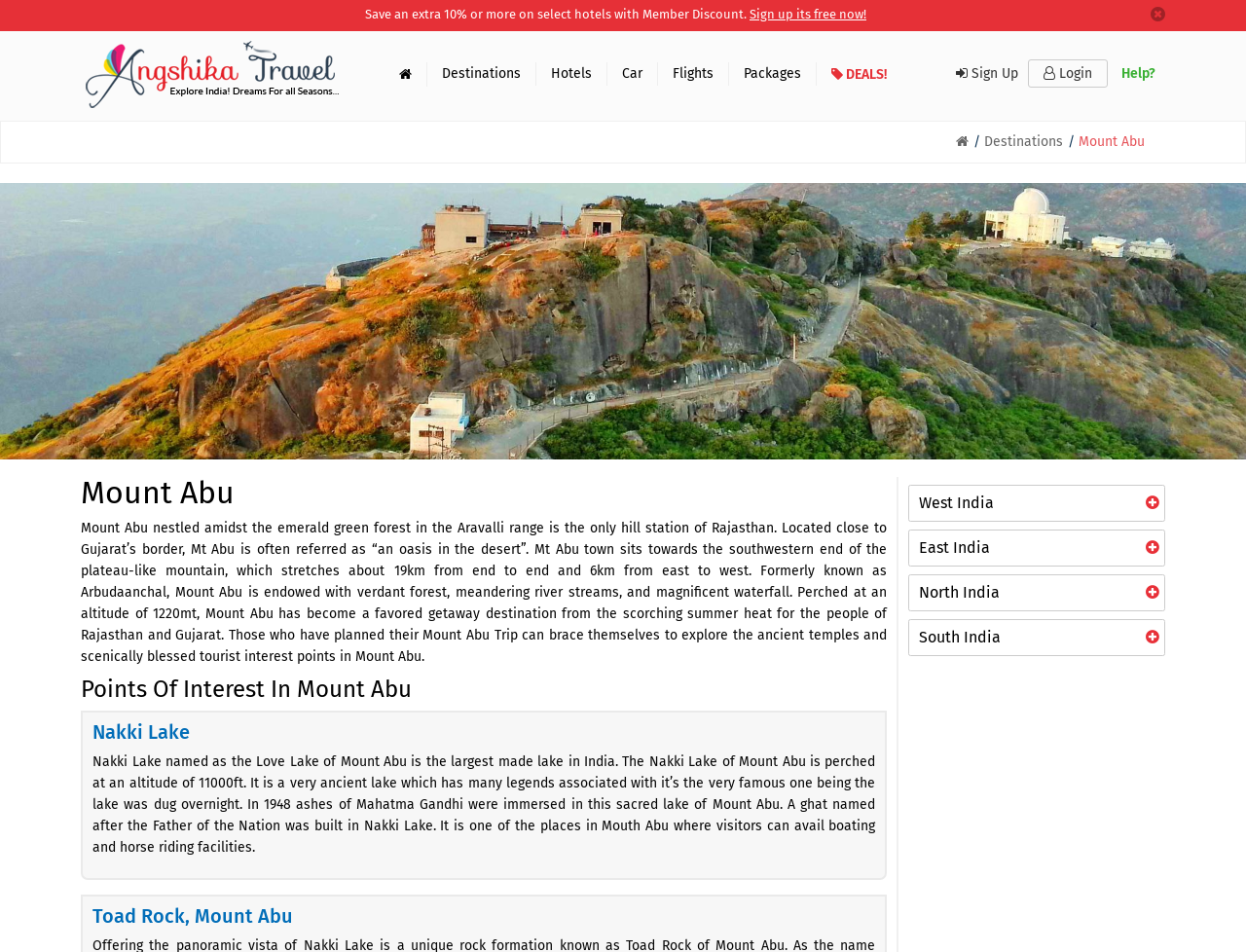Please identify the bounding box coordinates of the area that needs to be clicked to follow this instruction: "Get deals".

[0.655, 0.065, 0.723, 0.091]